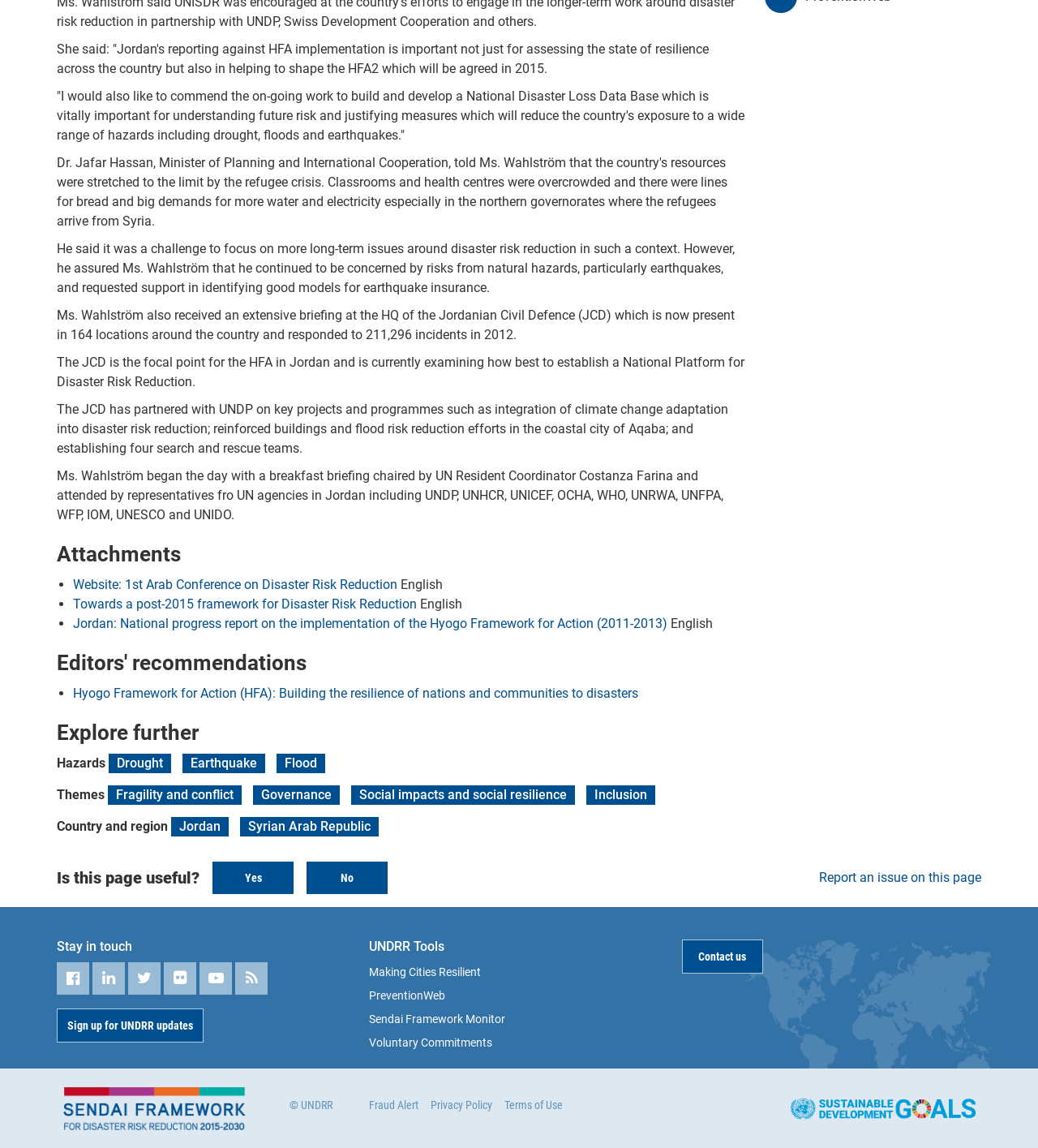What is the topic of the article?
Analyze the image and provide a thorough answer to the question.

The topic of the article can be inferred from the content of the static text elements, which mention the Hyogo Framework for Action, disaster risk reduction, and the National Disaster Loss Data Base.